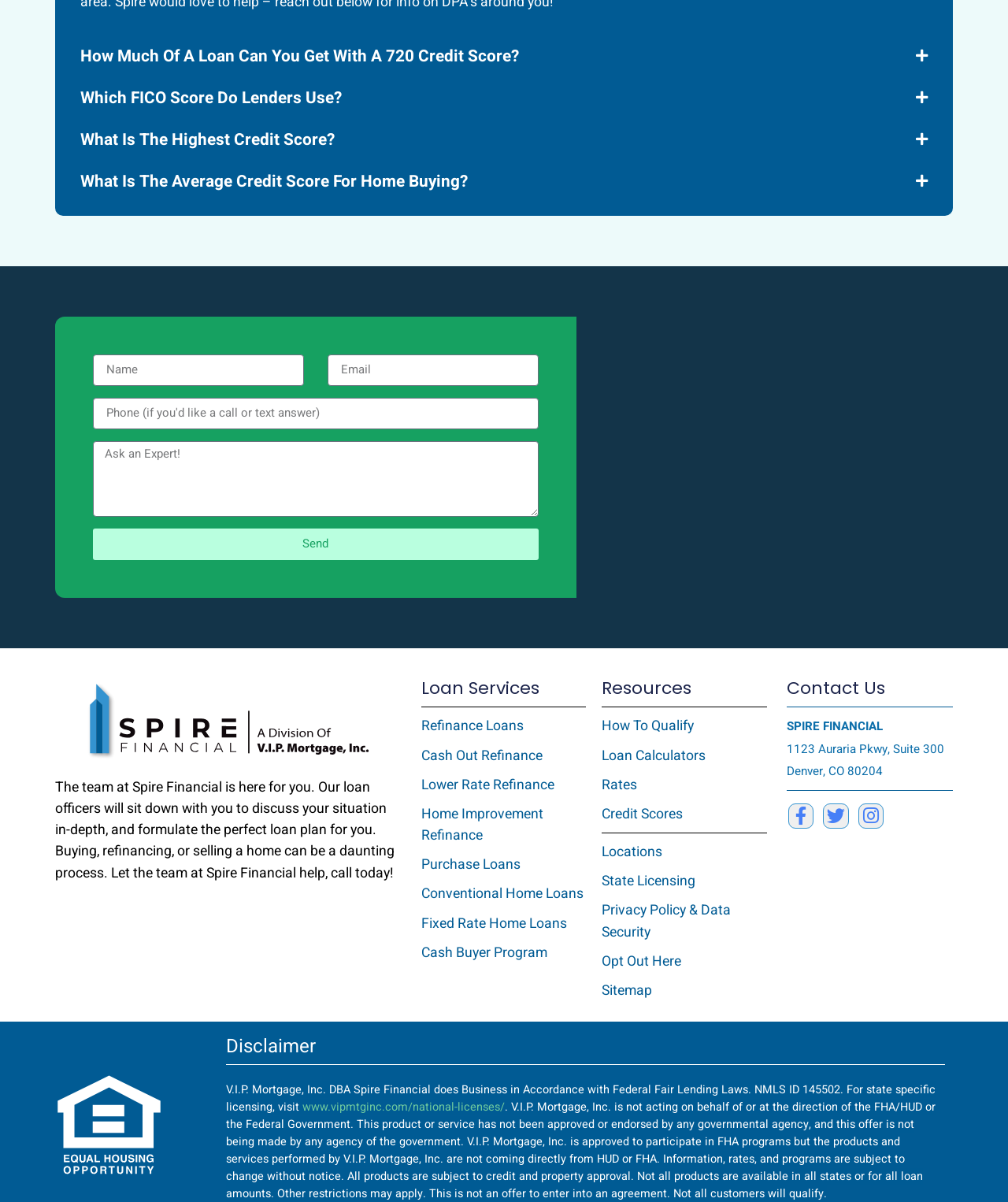How many types of refinance loans are offered?
Look at the image and answer with only one word or phrase.

4